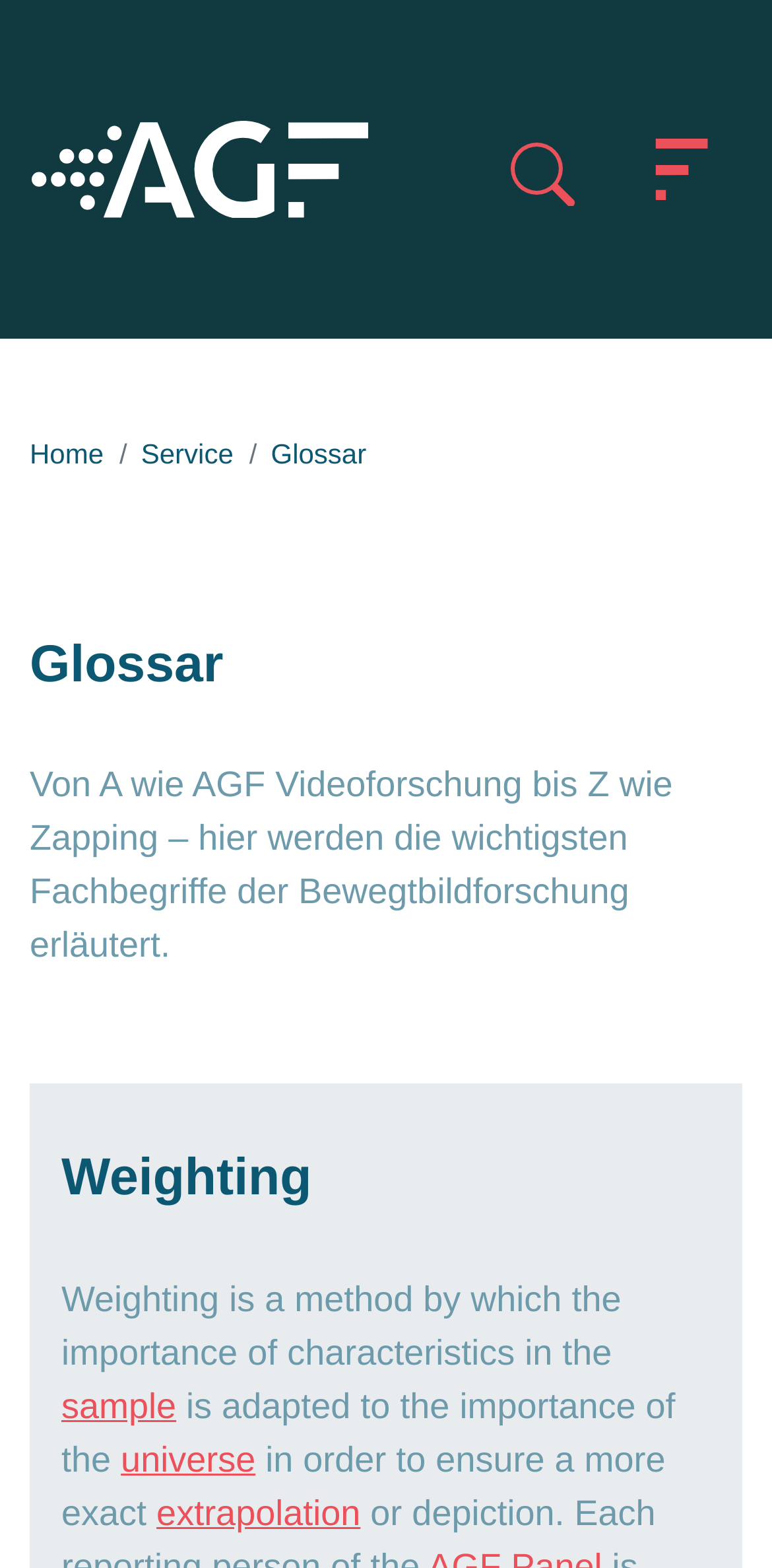Carefully observe the image and respond to the question with a detailed answer:
What is the function of the button in the top-right corner?

The button in the top-right corner has the text 'Toggle navigation' and controls the 'mainNavBar' element, suggesting that it is used to toggle the navigation menu.